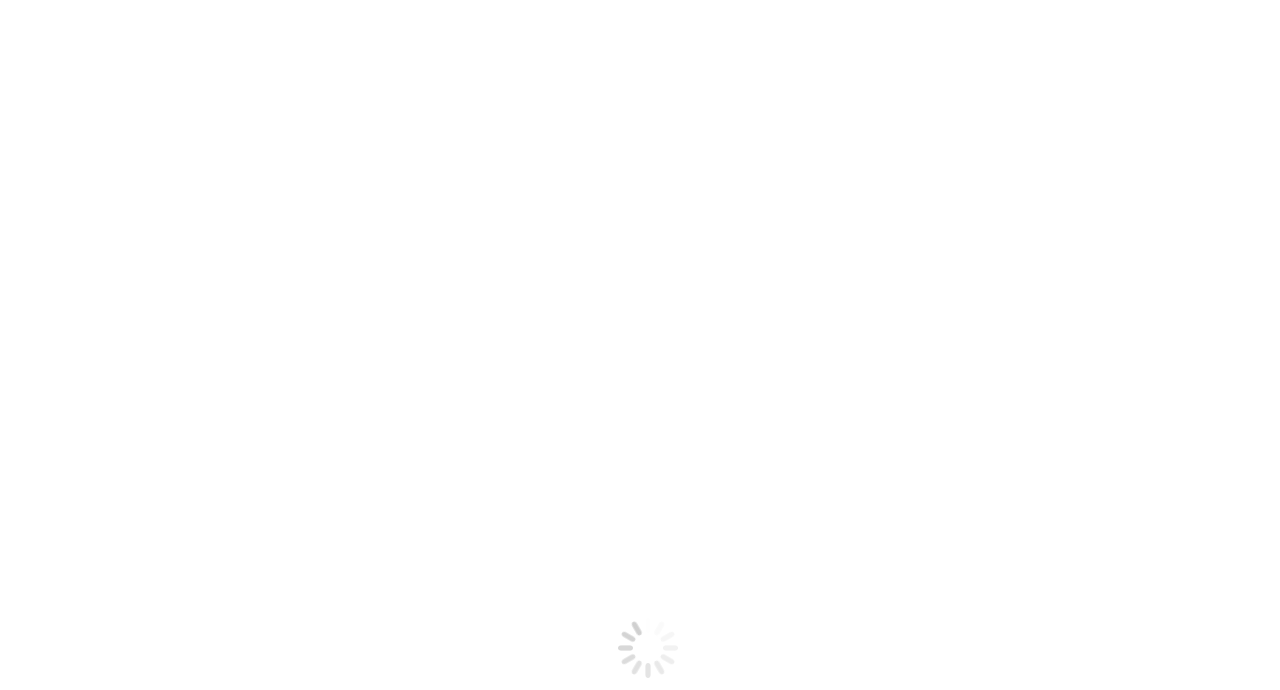Answer the following inquiry with a single word or phrase:
What is the name of the organization mentioned on the webpage?

Babes Around Denver